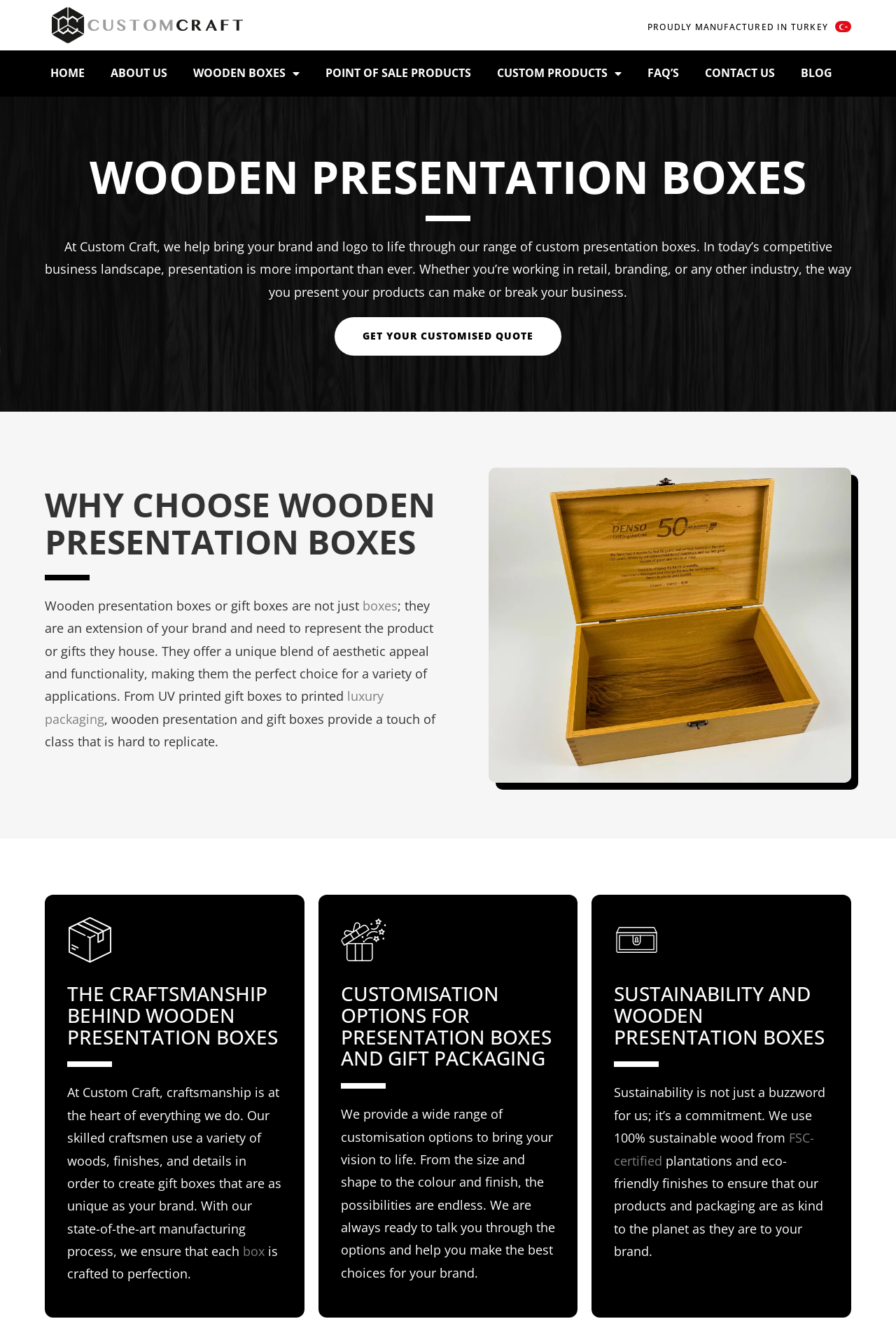What is the main product offered?
Answer the question with as much detail as possible.

The main product offered by the company can be inferred from the heading 'WOODEN PRESENTATION BOXES' and the description 'At Custom Craft, we help bring your brand and logo to life through our range of custom presentation boxes.'